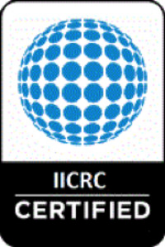What is the certification process for?
Using the information from the image, give a concise answer in one word or a short phrase.

Inspection, cleaning, and restoration